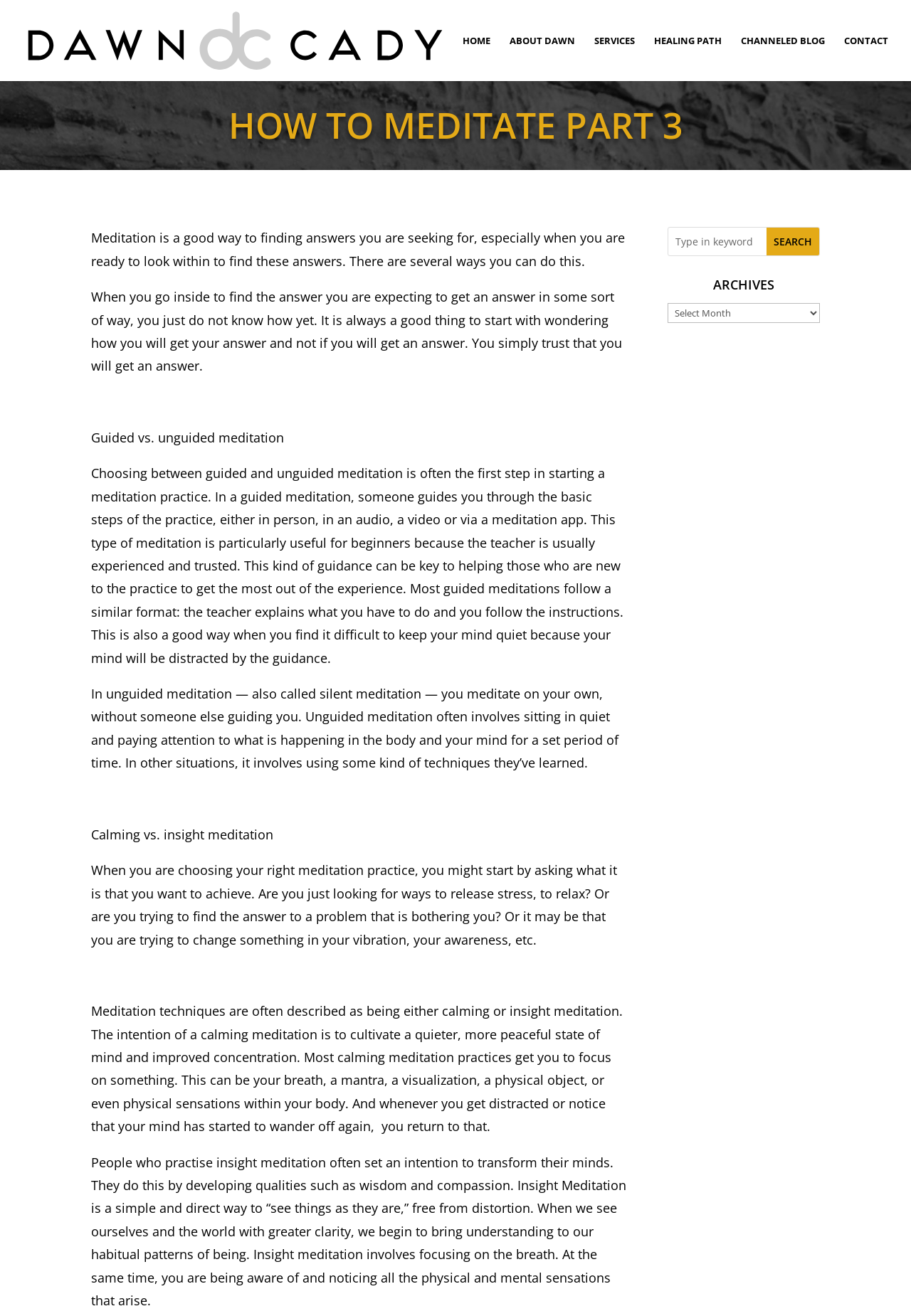Use a single word or phrase to answer the question:
What is the name of the author?

Dawn Cady